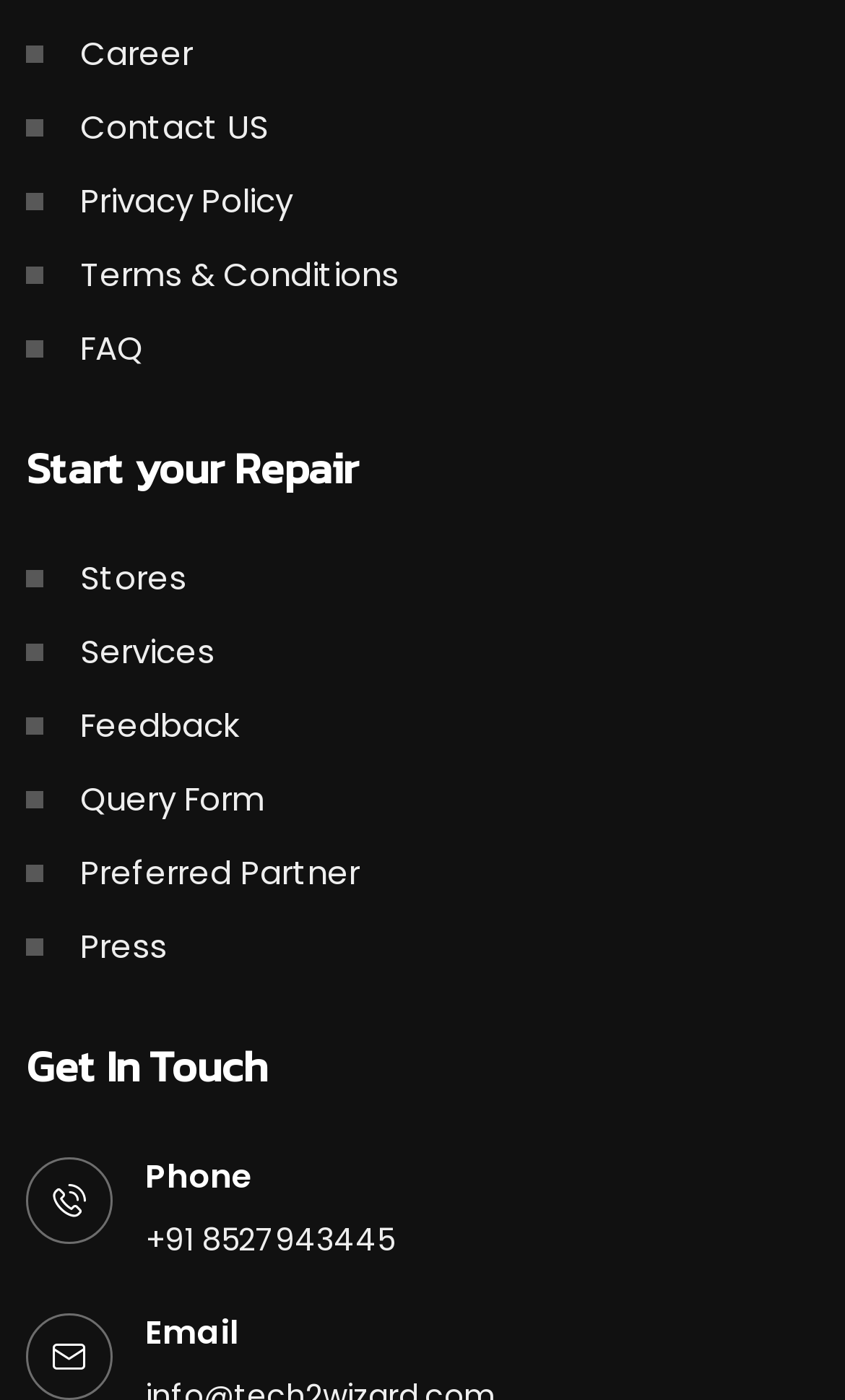Can you show the bounding box coordinates of the region to click on to complete the task described in the instruction: "Get in touch through Email"?

[0.172, 0.937, 0.969, 0.965]